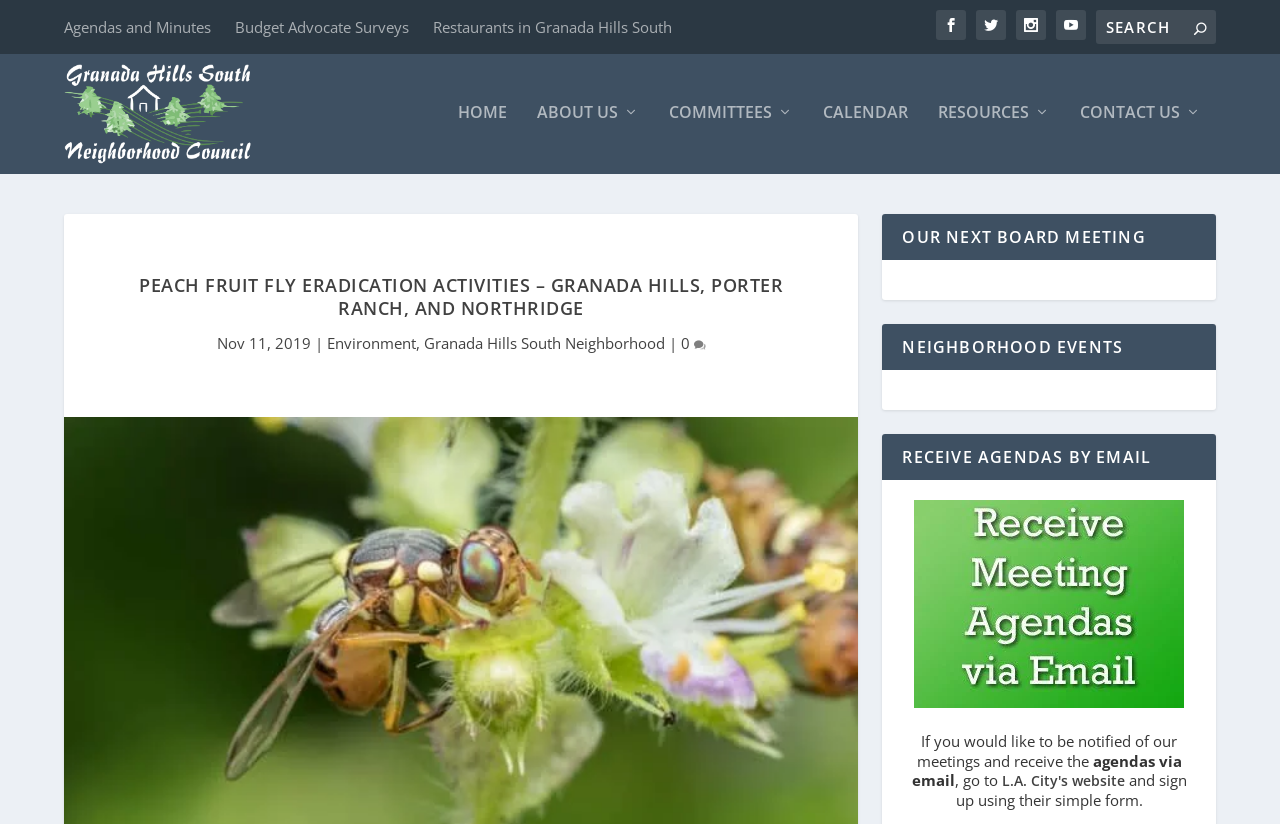Give a concise answer of one word or phrase to the question: 
What is the purpose of the search box?

To search the website